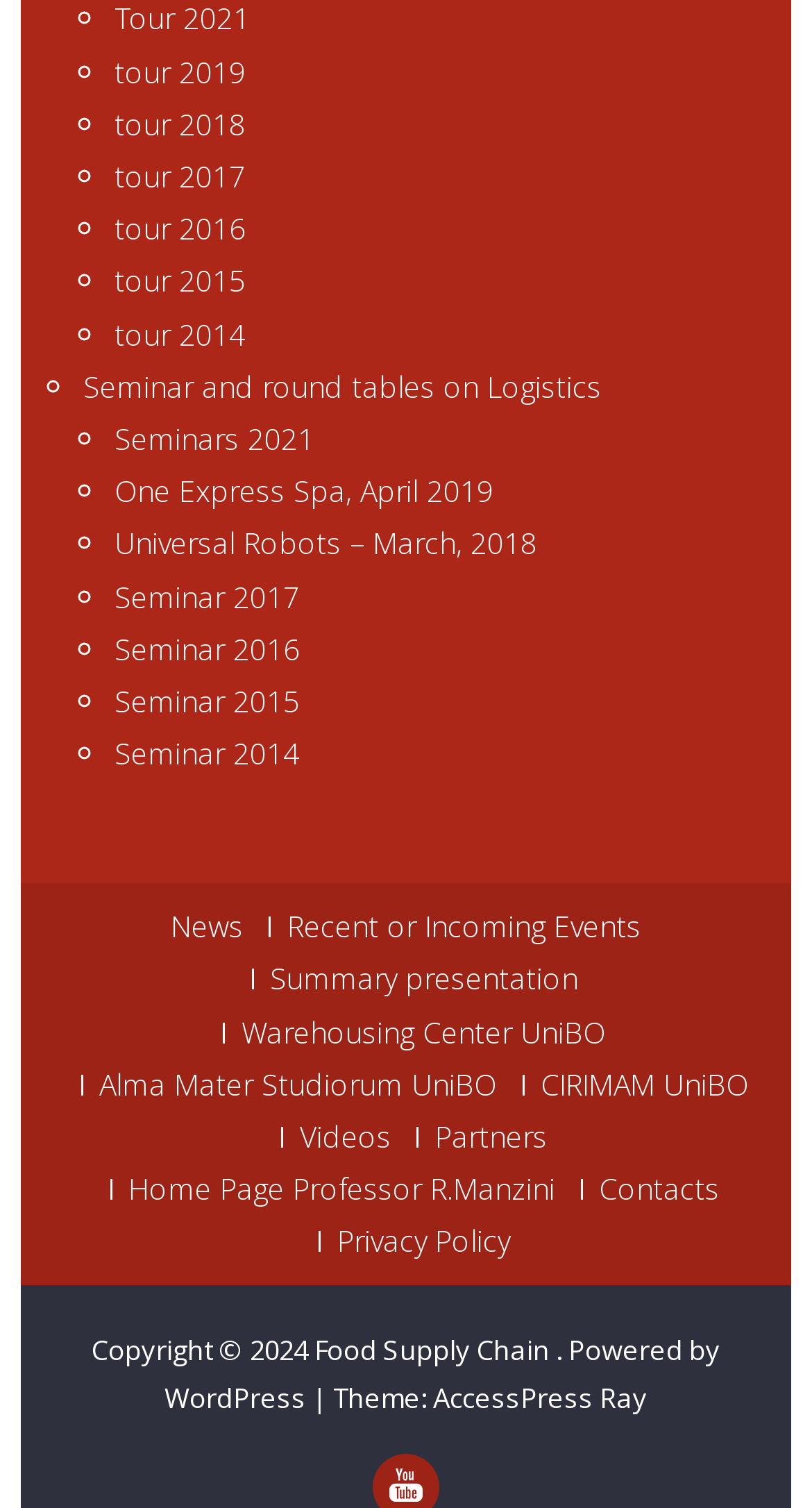What is the copyright year?
Observe the image and answer the question with a one-word or short phrase response.

2024